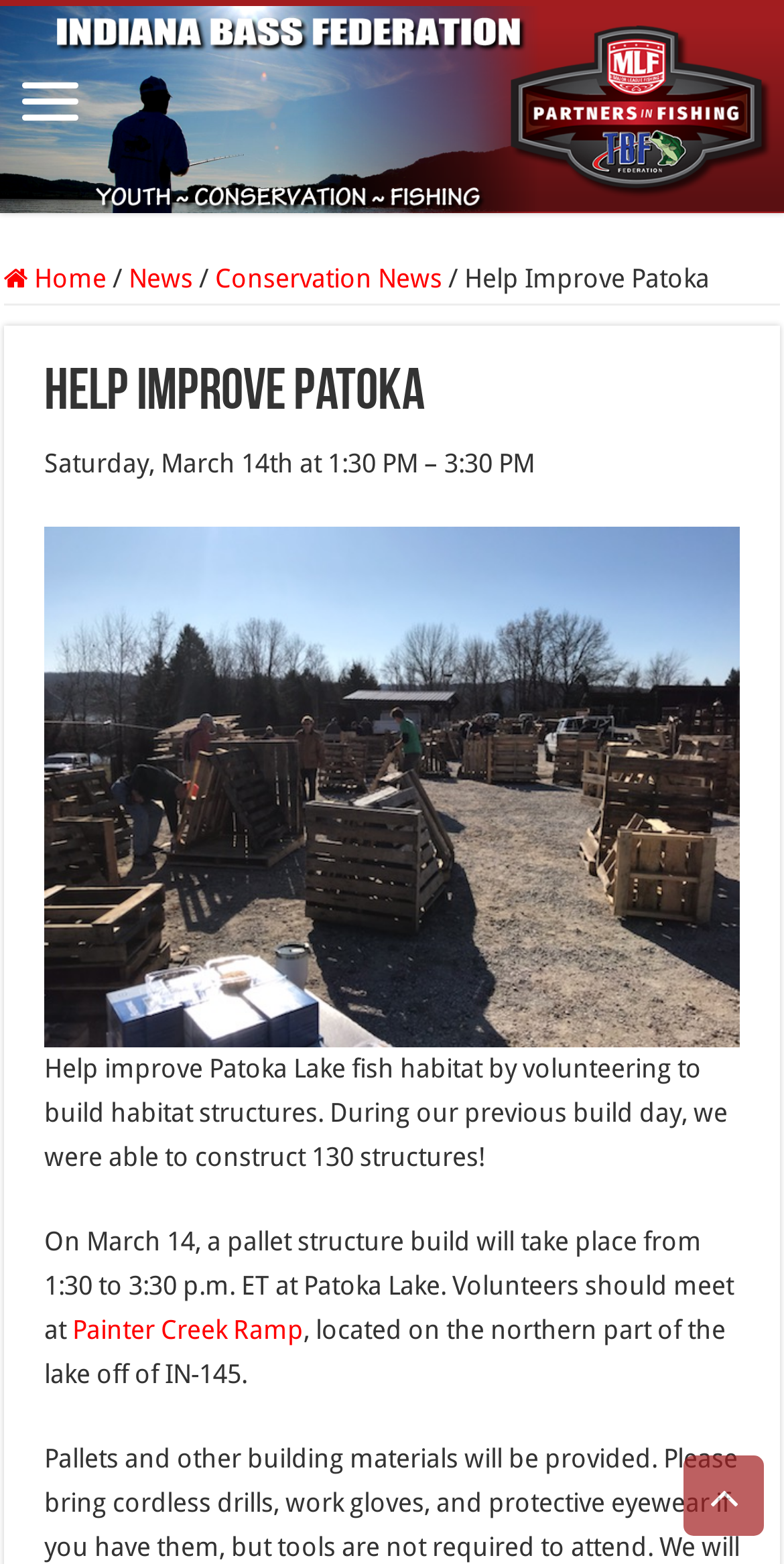Where should volunteers meet for the build event?
Please answer the question as detailed as possible.

I found the answer by reading the text 'Volunteers should meet at Painter Creek Ramp, located on the northern part of the lake off of IN-145.' which provides the location where volunteers should meet for the event.